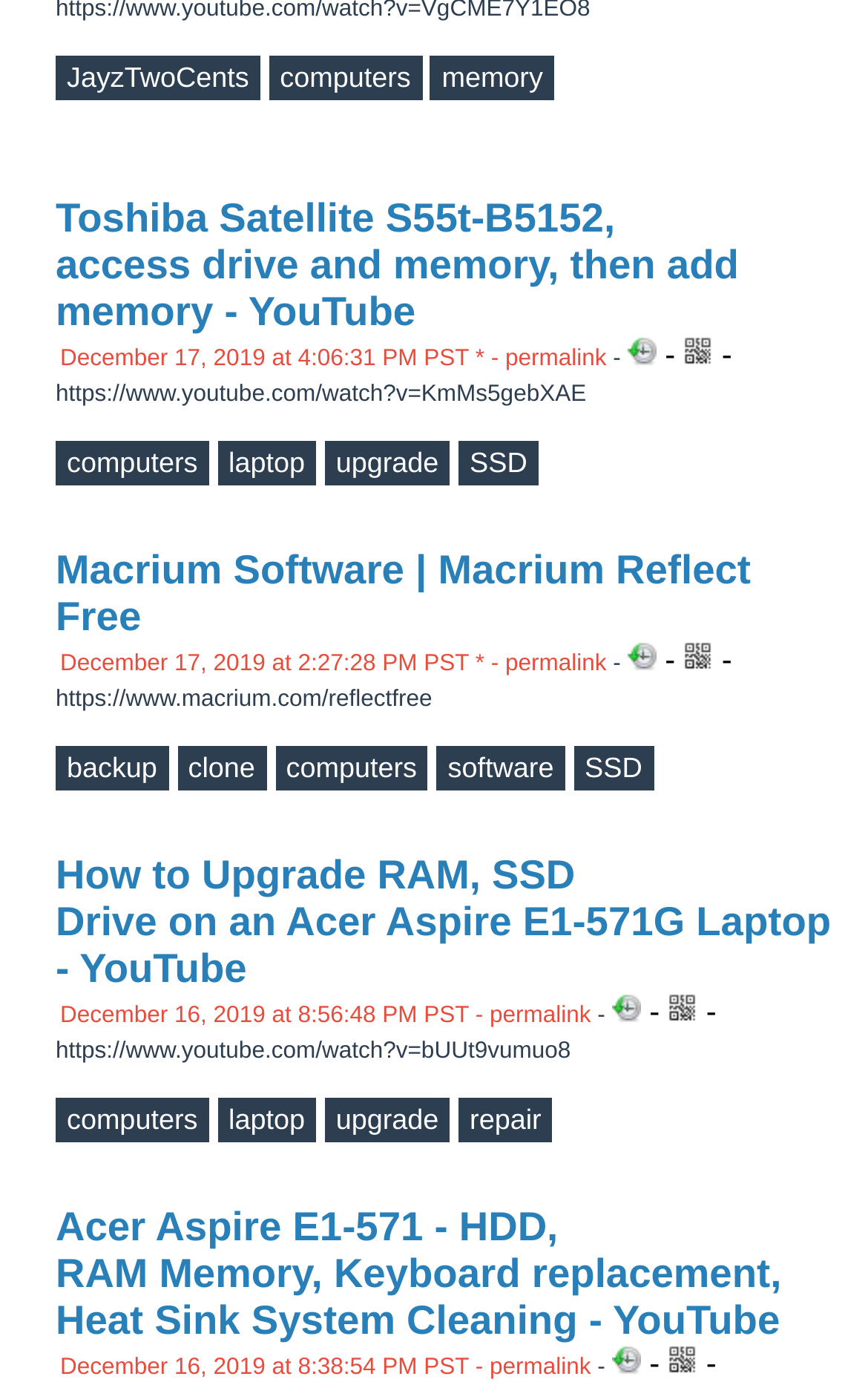Identify the bounding box coordinates of the specific part of the webpage to click to complete this instruction: "View the 'Acer Aspire E1-571 - HDD, RAM Memory, Keyboard replacement, Heat Sink System Cleaning' YouTube video".

[0.064, 0.87, 0.9, 0.969]